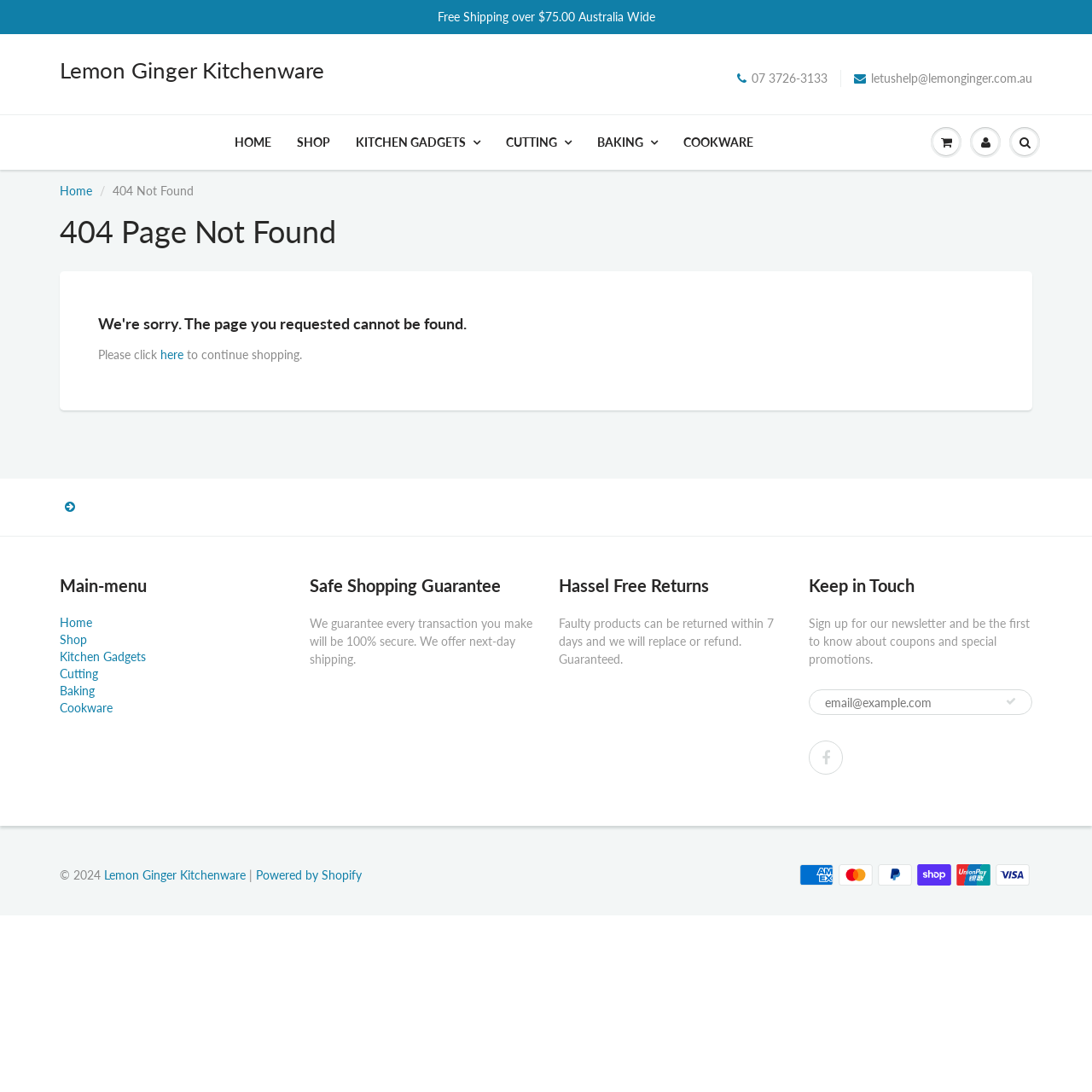Given the element description, predict the bounding box coordinates in the format (top-left x, top-left y, bottom-right x, bottom-right y), using floating point numbers between 0 and 1: title="Facebook"

[0.74, 0.678, 0.771, 0.709]